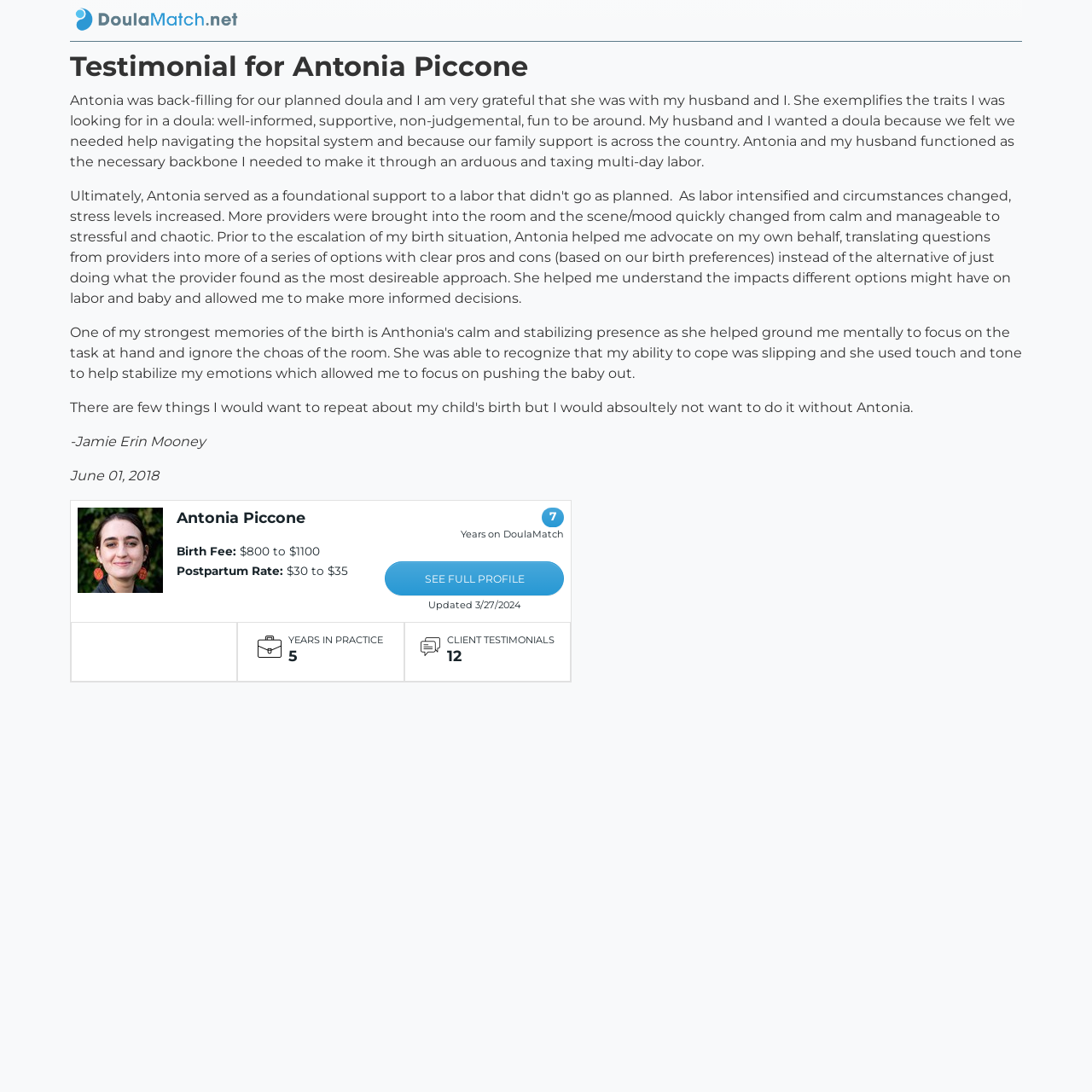Give a detailed explanation of the elements present on the webpage.

This webpage is a testimonial page for Antonia Piccone, a doula service provider. At the top, there is a link to DoulaMatch.net, accompanied by an image, which serves as a header. Below this, a heading "Testimonial for Antonia Piccone" is displayed.

The main content of the page is a testimonial from Jamie Erin Mooney, which is a lengthy text describing her positive experience with Antonia Piccone's doula services. This text is positioned below the heading and takes up a significant portion of the page.

To the right of the testimonial, there is a section dedicated to Antonia Piccone's profile. This section includes a photo of Antonia, her name as a heading, and links to her full profile. Below this, there are details about her services, including her birth fee and postpartum rate.

Further down, there is a section displaying Antonia's years of experience, with an image and text indicating "5 YEARS IN PRACTICE". Next to this, there is an image and text for "CLIENT TESTIMONIALS". At the bottom of the page, there is a link to "SEE FULL PROFILE" and a note indicating when the profile was last updated.

Throughout the page, there are several images, including a photo from Antonia Piccone and icons for "Years in practice" and "Testimonials".